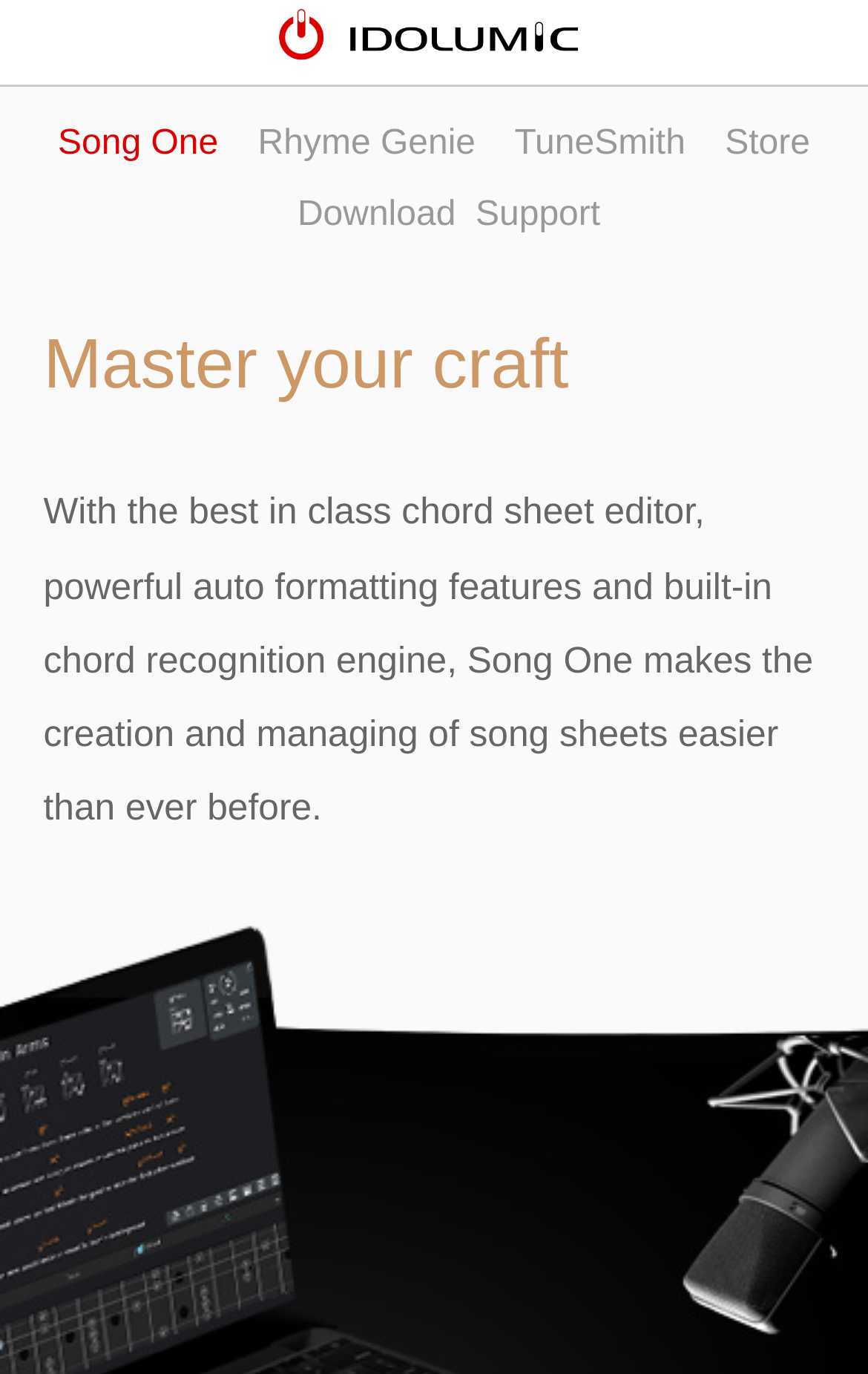Locate the UI element described by Contact us in the provided webpage screenshot. Return the bounding box coordinates in the format (top-left x, top-left y, bottom-right x, bottom-right y), ensuring all values are between 0 and 1.

None